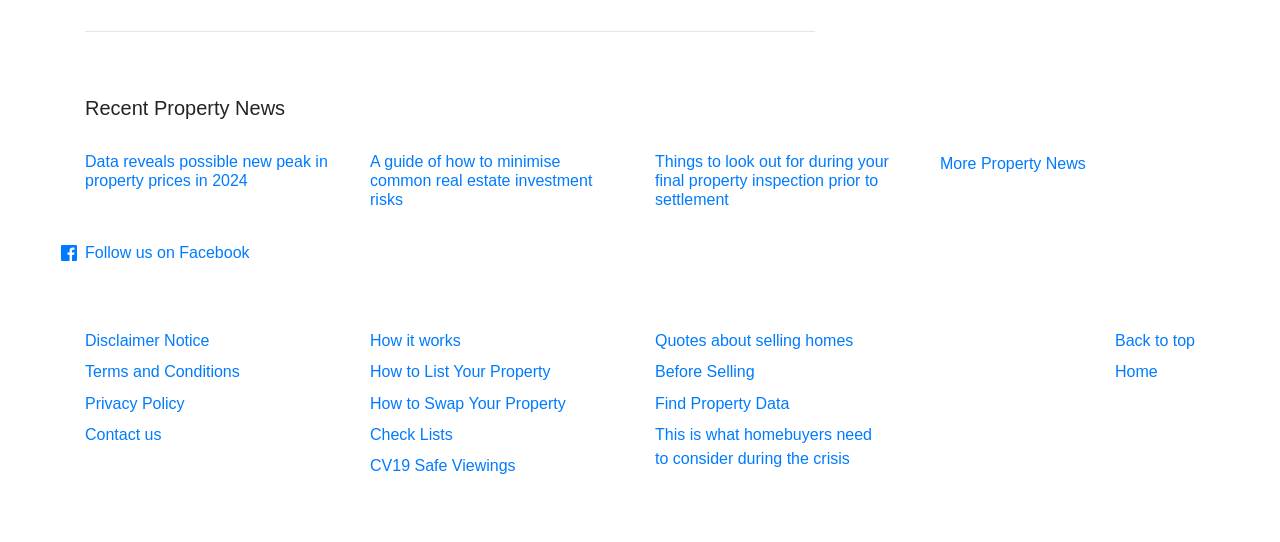Please determine the bounding box coordinates, formatted as (top-left x, top-left y, bottom-right x, bottom-right y), with all values as floating point numbers between 0 and 1. Identify the bounding box of the region described as: Quotes about selling homes

[0.512, 0.613, 0.667, 0.644]